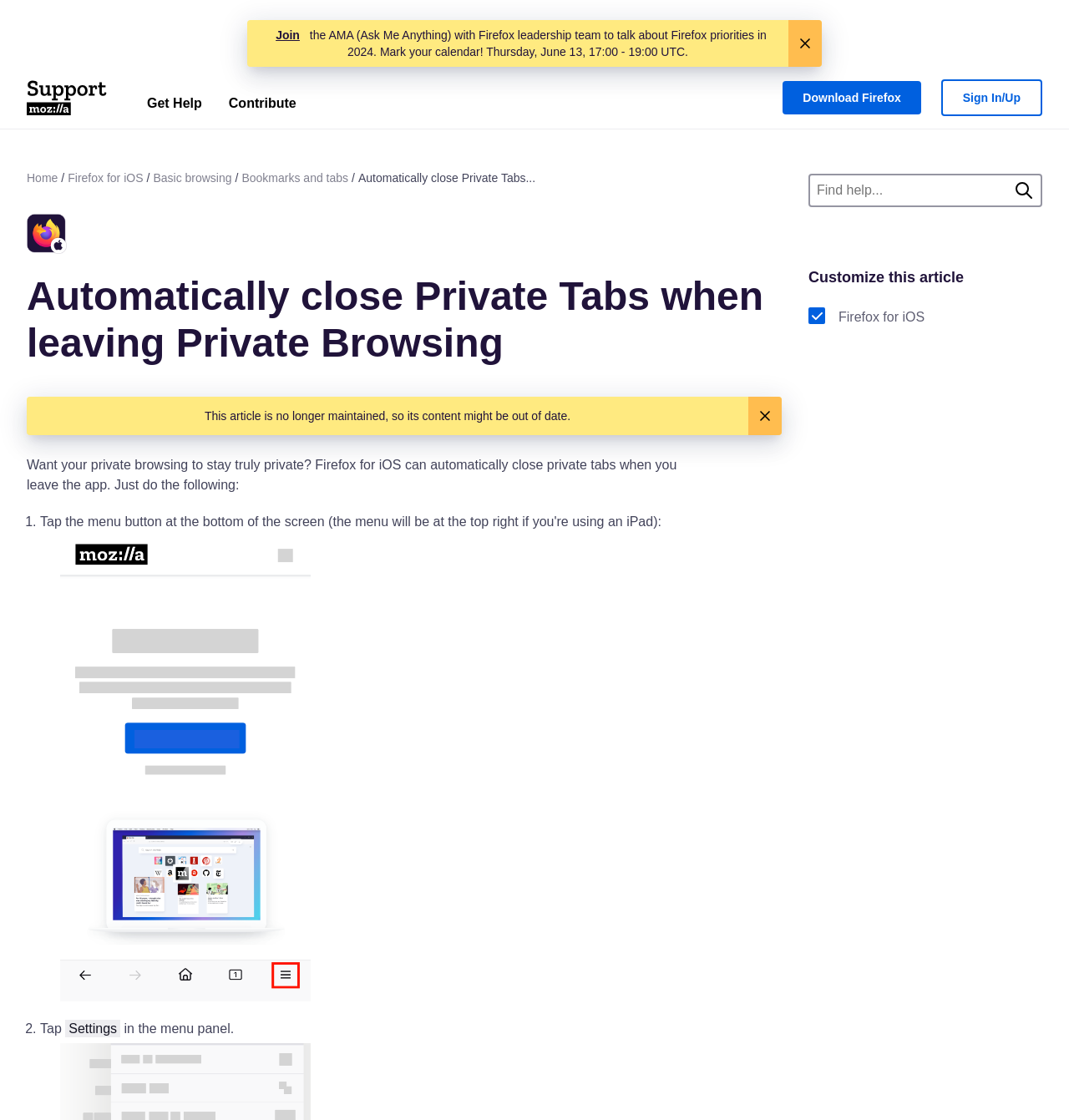Please mark the clickable region by giving the bounding box coordinates needed to complete this instruction: "Click Download Firefox".

[0.732, 0.072, 0.862, 0.102]